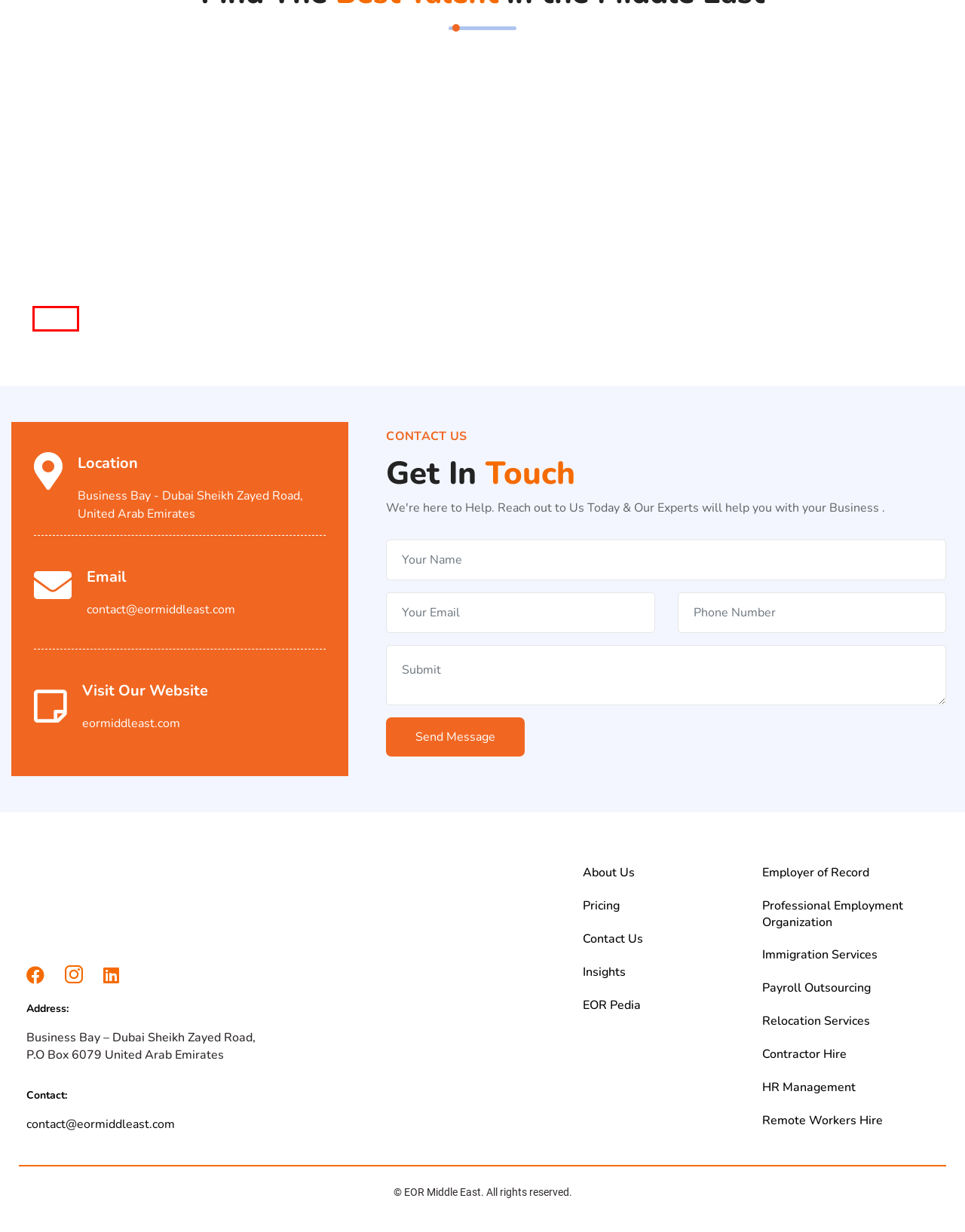Review the screenshot of a webpage containing a red bounding box around an element. Select the description that best matches the new webpage after clicking the highlighted element. The options are:
A. Hire Remote Workers Compliantly in Middle East
B. Employer of Record | EOR - UAE, Dubai [2023]
C. Expand Your Business in Qatar - EOR, PEO & Payroll Outsourcing
D. Expand Your Business in Egypt - EOR, PEO & Payroll Outsourcing
E. Expand Your Business in Kuwait - EOR, PEO & Payroll Outsourcing
F. Expand Your Business in Jordan - EOR, PEO & Payroll Outsourcing
G. Immigration Service in Middle East - Professional Immigration Service
H. Expand Your Business in Oman - EOR, PEO & Payroll Outsourcing

D